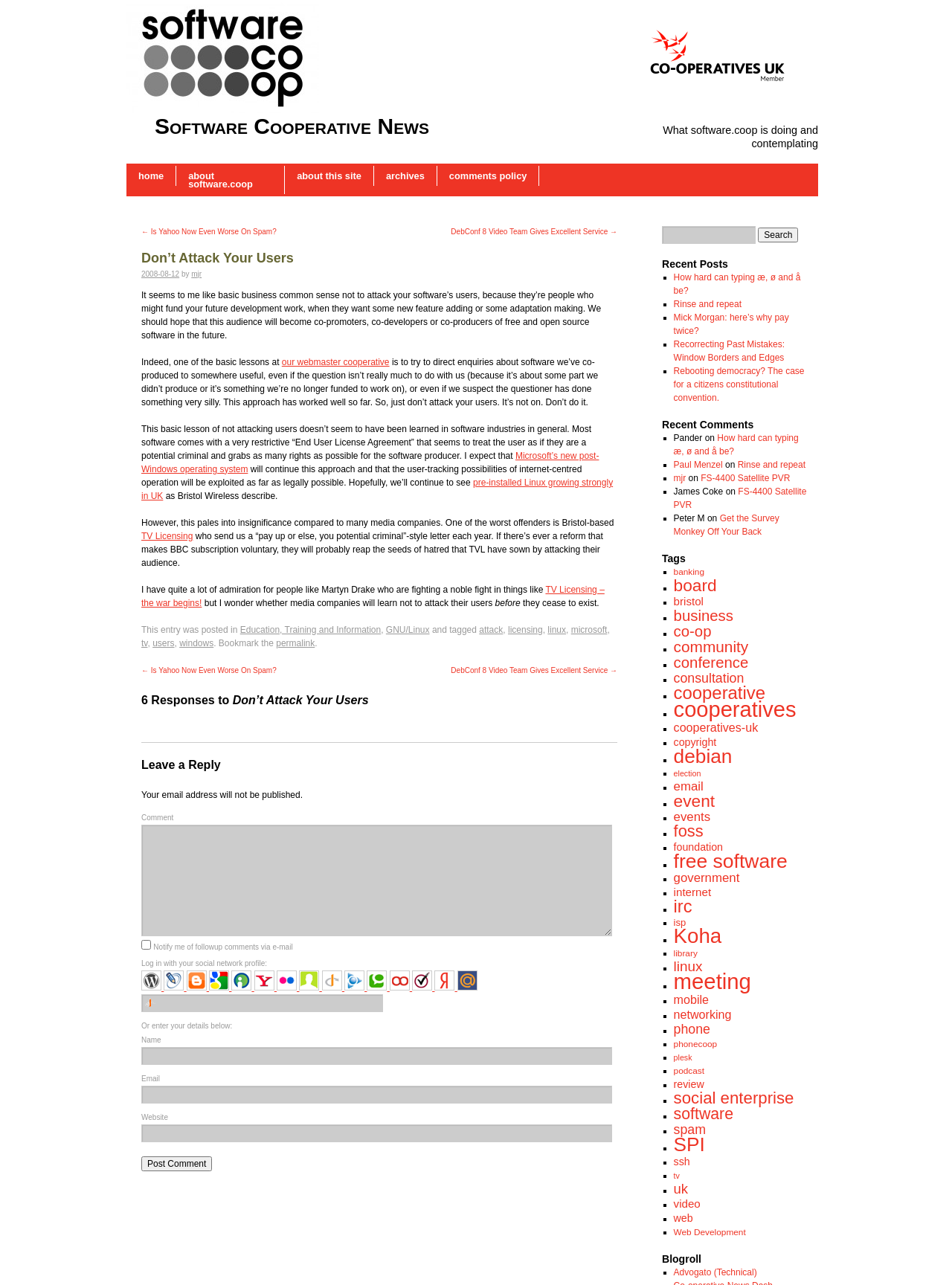Determine the bounding box coordinates of the area to click in order to meet this instruction: "Click the 'about software.coop' link".

[0.185, 0.134, 0.299, 0.147]